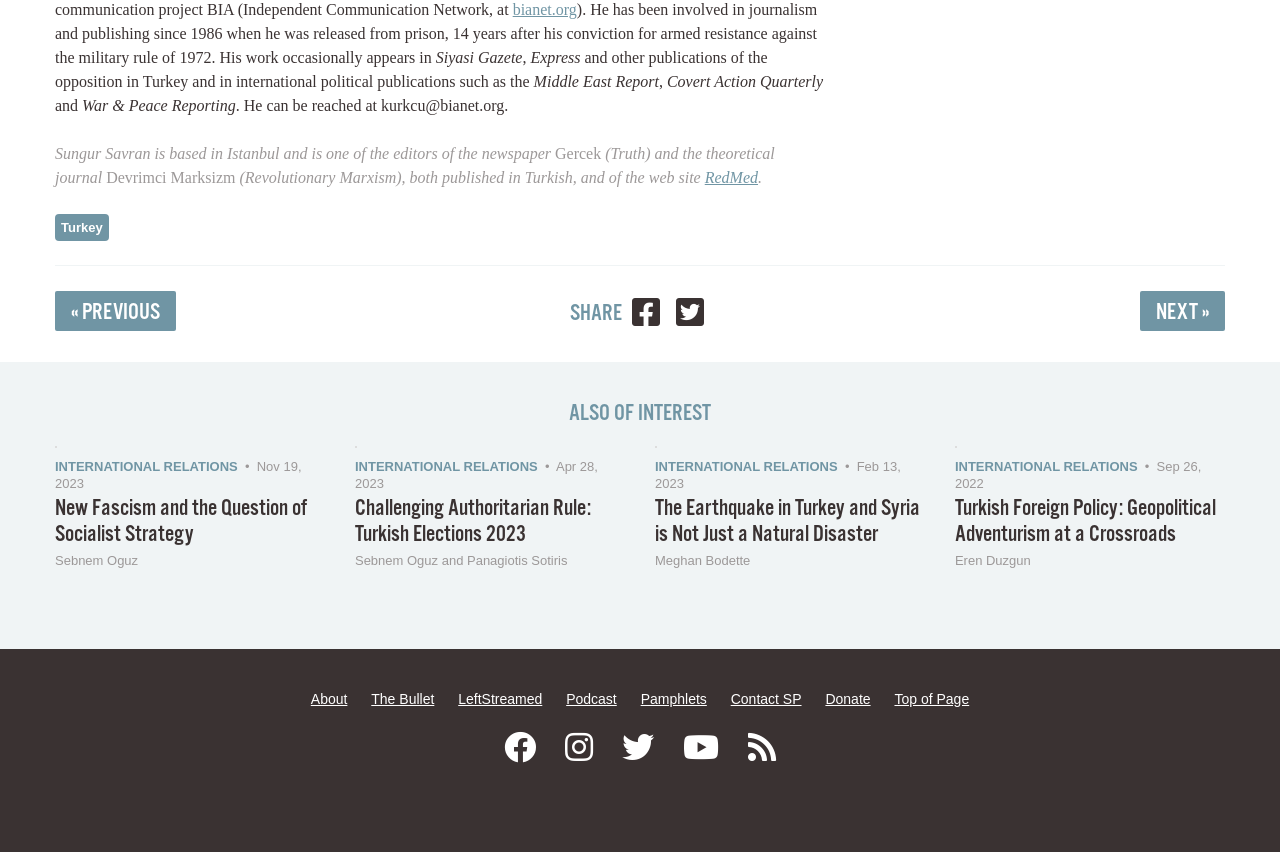Provide the bounding box coordinates for the UI element that is described by this text: "parent_node: SHARE aria-label="Share on Twitter"". The coordinates should be in the form of four float numbers between 0 and 1: [left, top, right, bottom].

[0.528, 0.347, 0.55, 0.393]